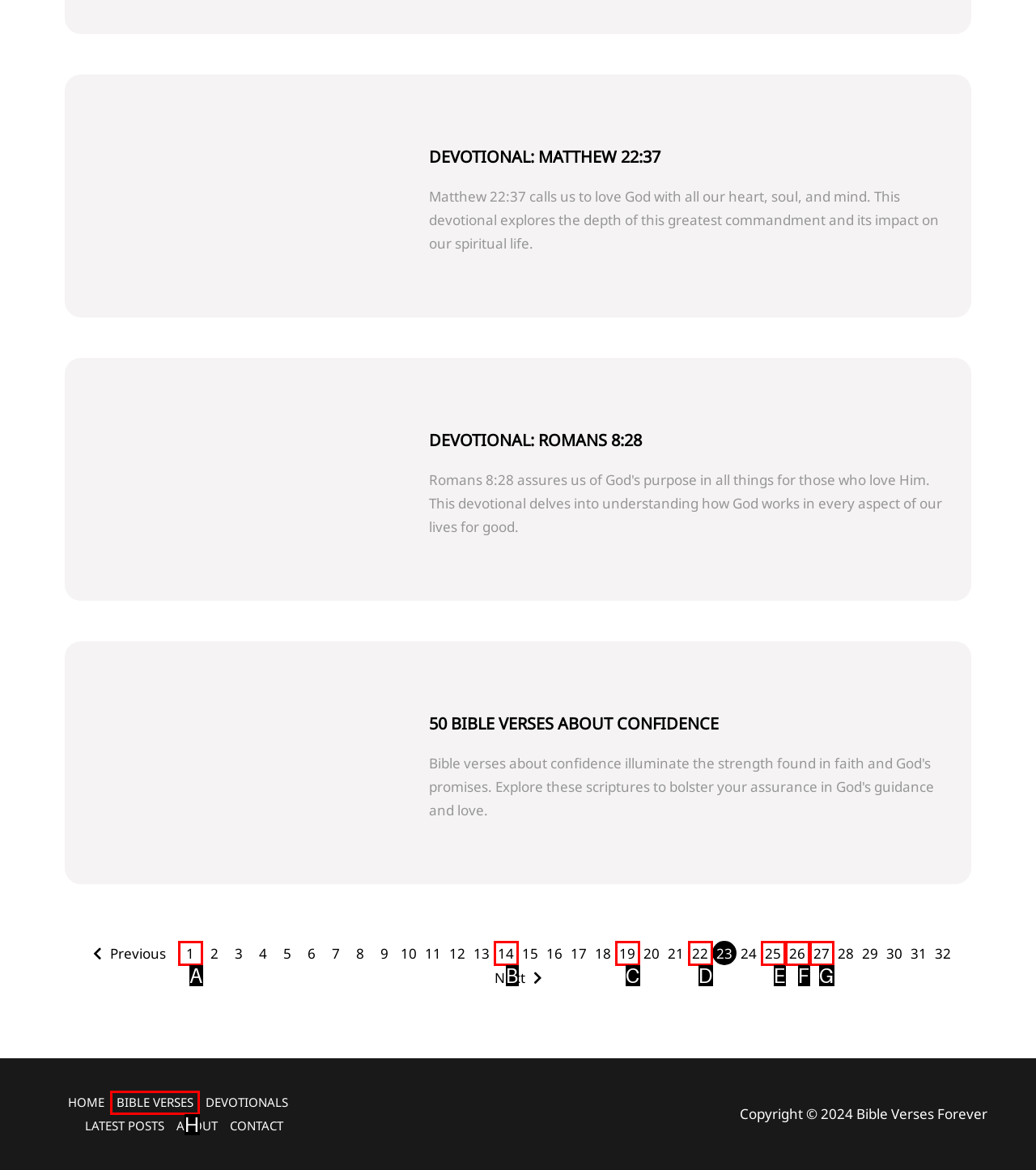Choose the HTML element that best fits the description: BIBLE VERSES. Answer with the option's letter directly.

H